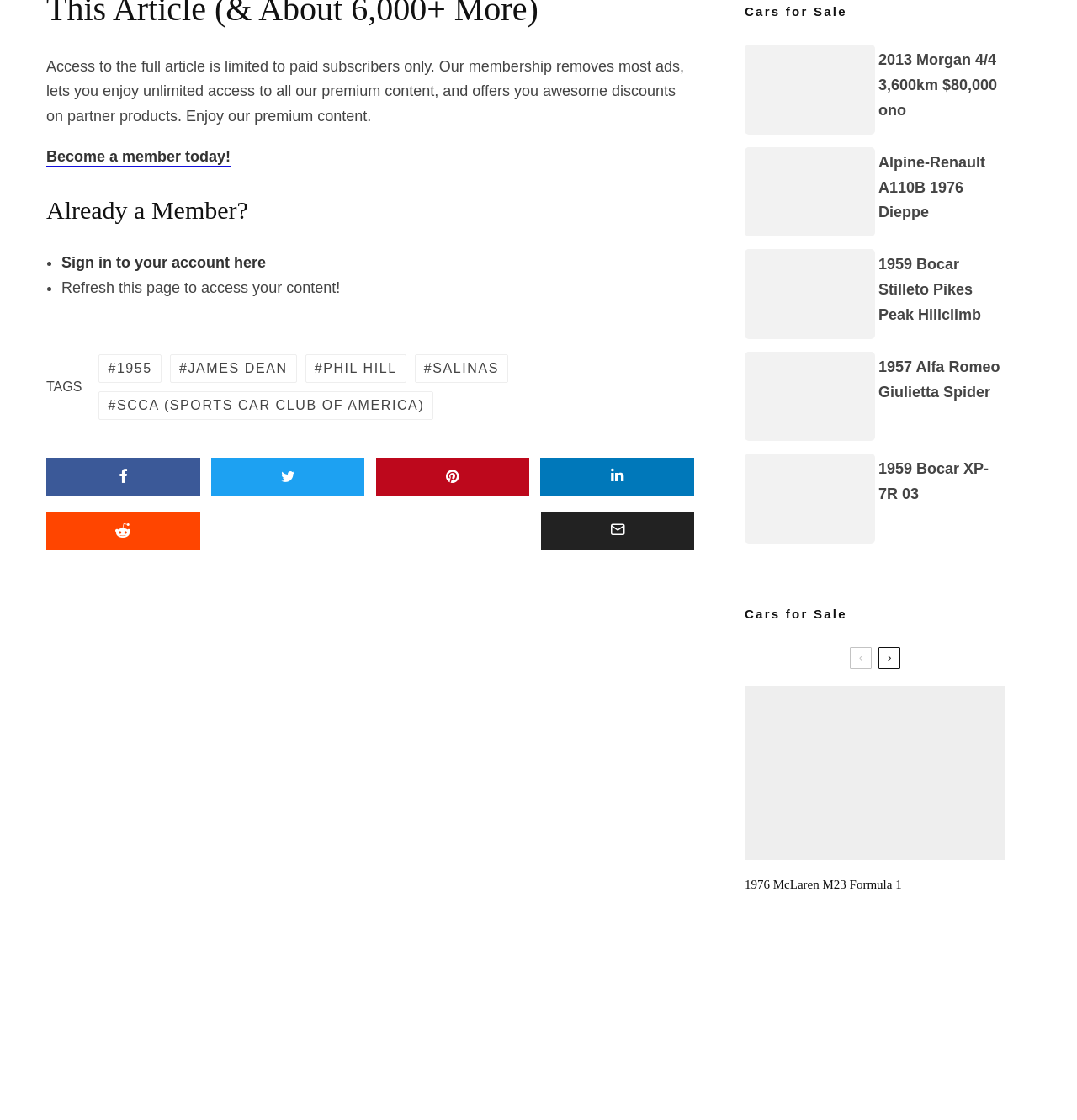What is the purpose of the 'Become a member today!' link?
Please provide a single word or phrase as your answer based on the screenshot.

To become a member